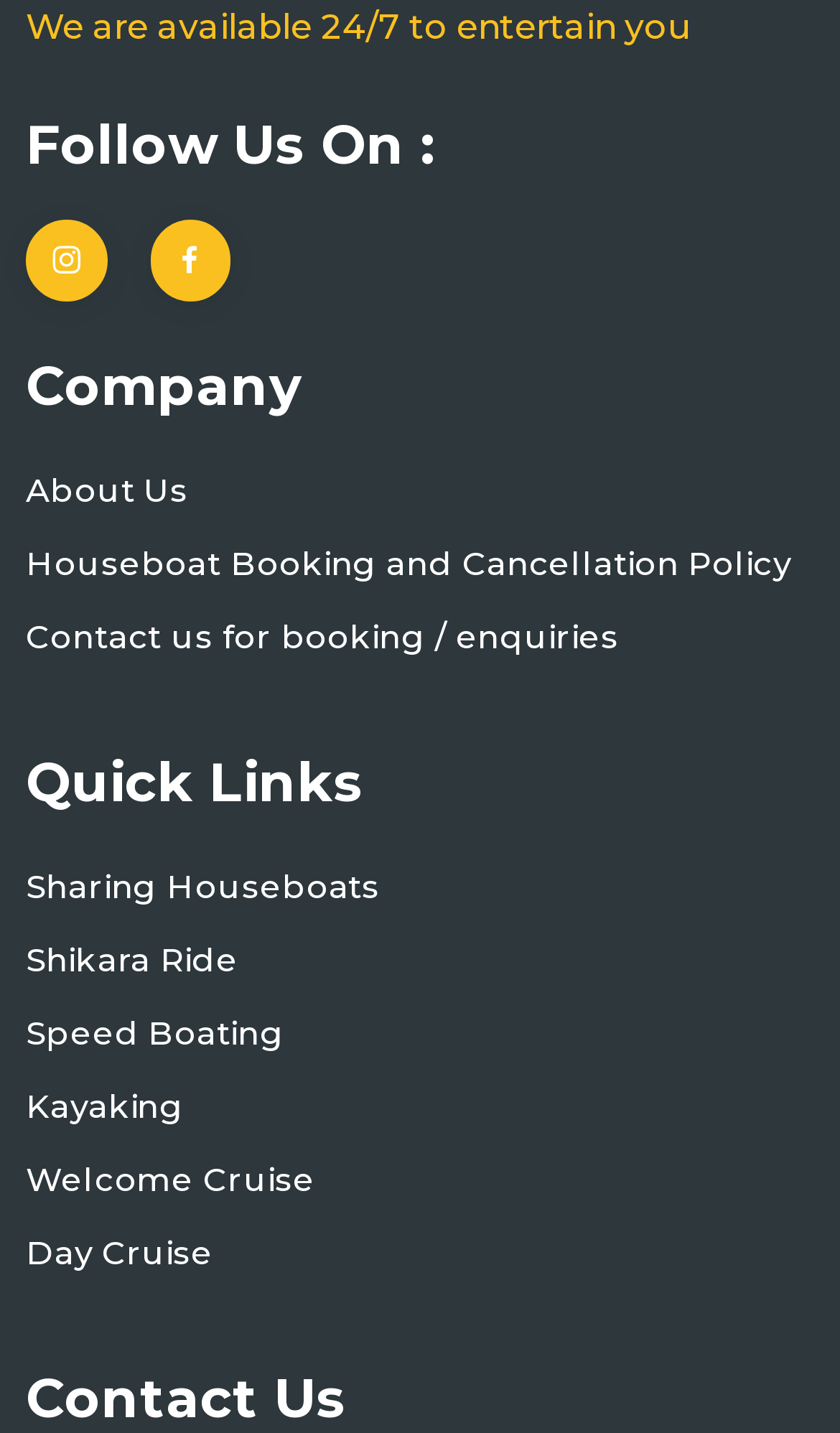Pinpoint the bounding box coordinates of the element to be clicked to execute the instruction: "Contact us for enquiries".

[0.031, 0.428, 0.736, 0.462]